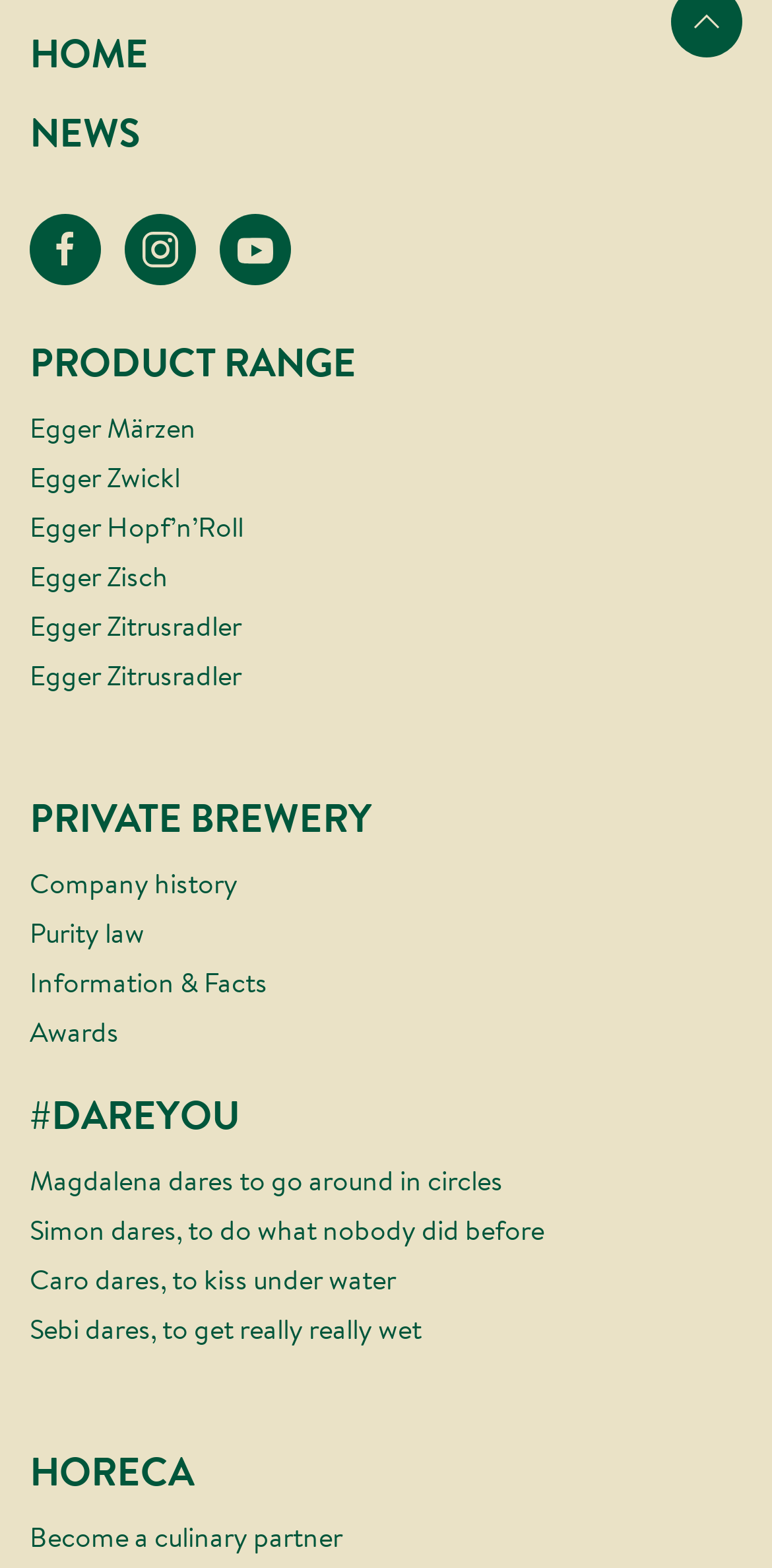Return the bounding box coordinates of the UI element that corresponds to this description: "alt="Capital Management Logo"". The coordinates must be given as four float numbers in the range of 0 and 1, [left, top, right, bottom].

None